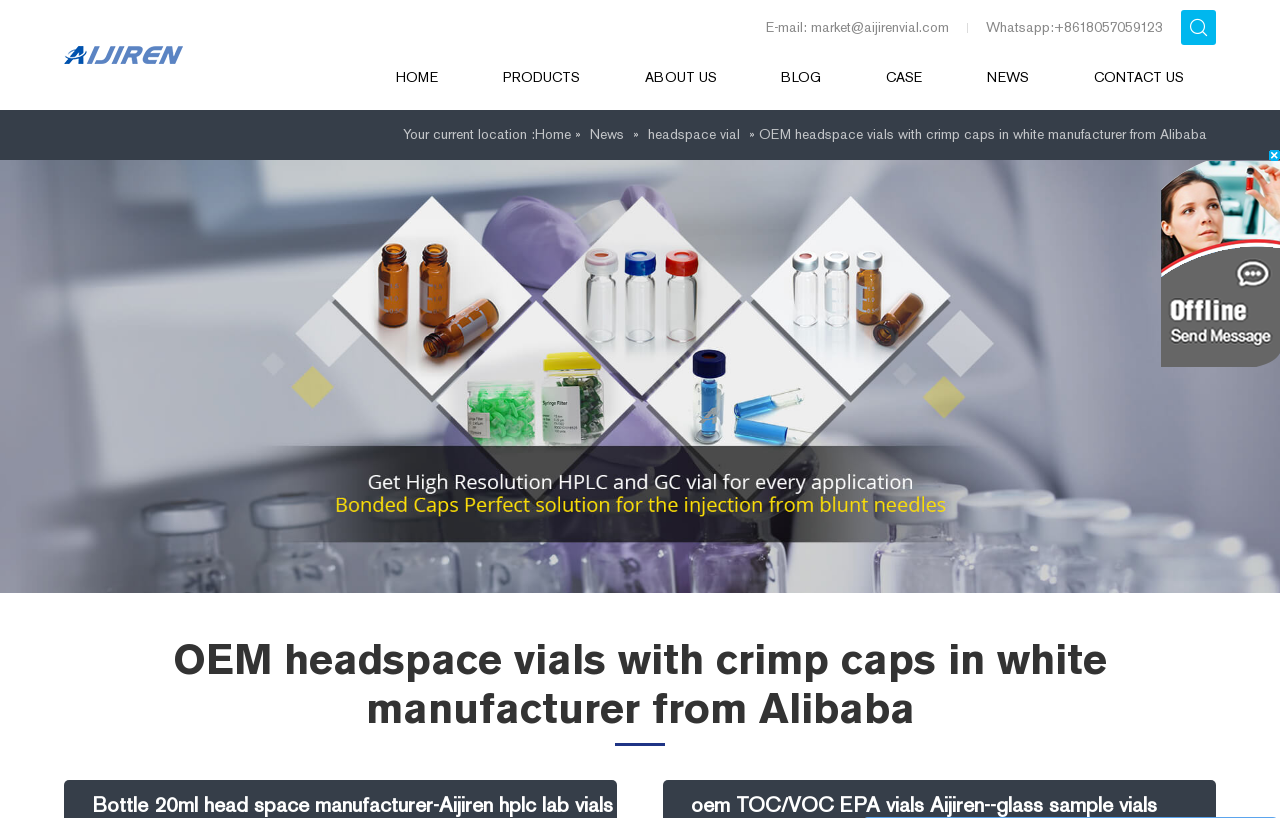Locate the bounding box coordinates of the area to click to fulfill this instruction: "Click the 'HOME' link". The bounding box should be presented as four float numbers between 0 and 1, in the order [left, top, right, bottom].

[0.31, 0.055, 0.342, 0.134]